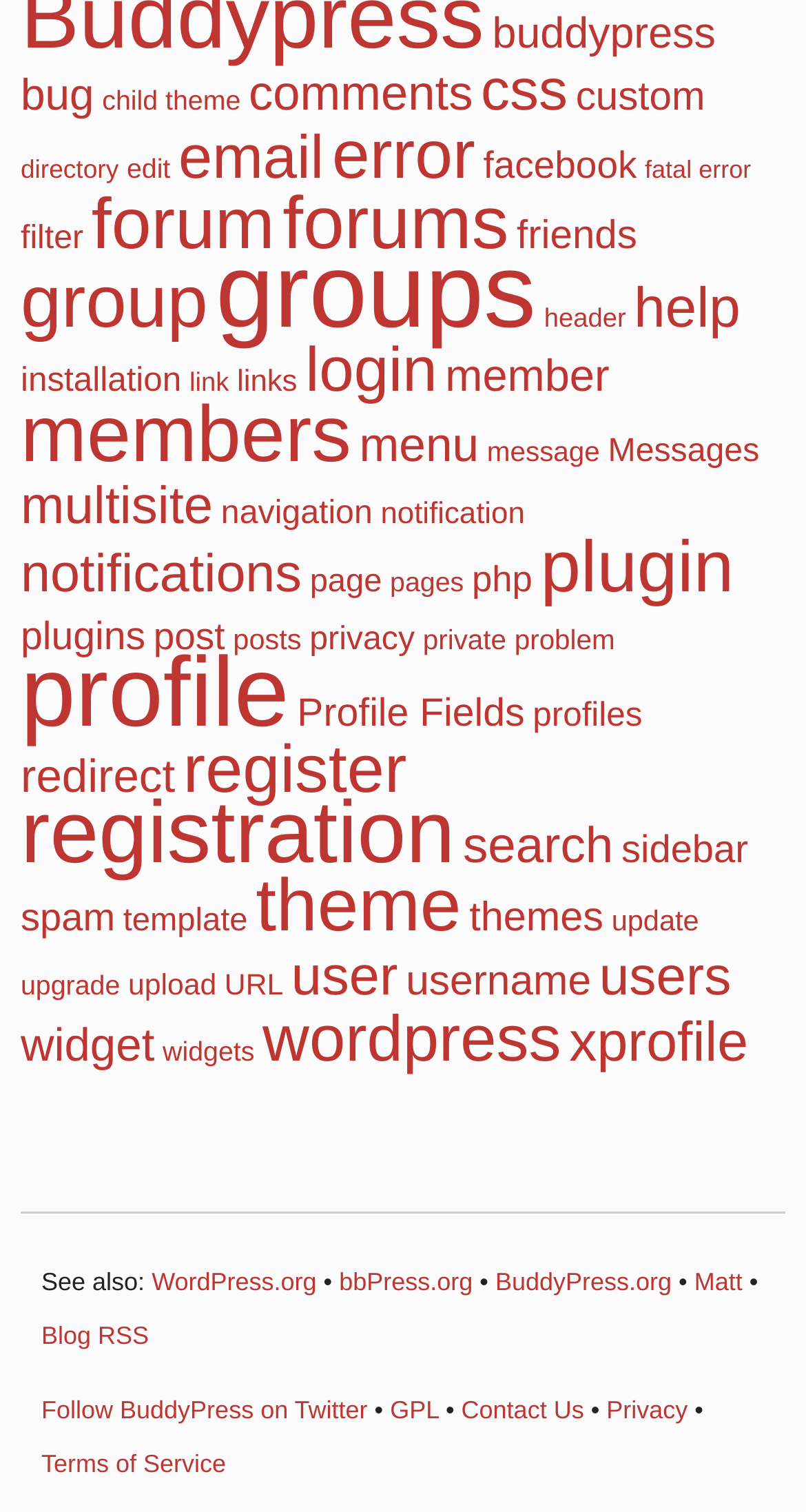Identify the bounding box coordinates of the specific part of the webpage to click to complete this instruction: "go to profile page".

[0.026, 0.423, 0.359, 0.495]